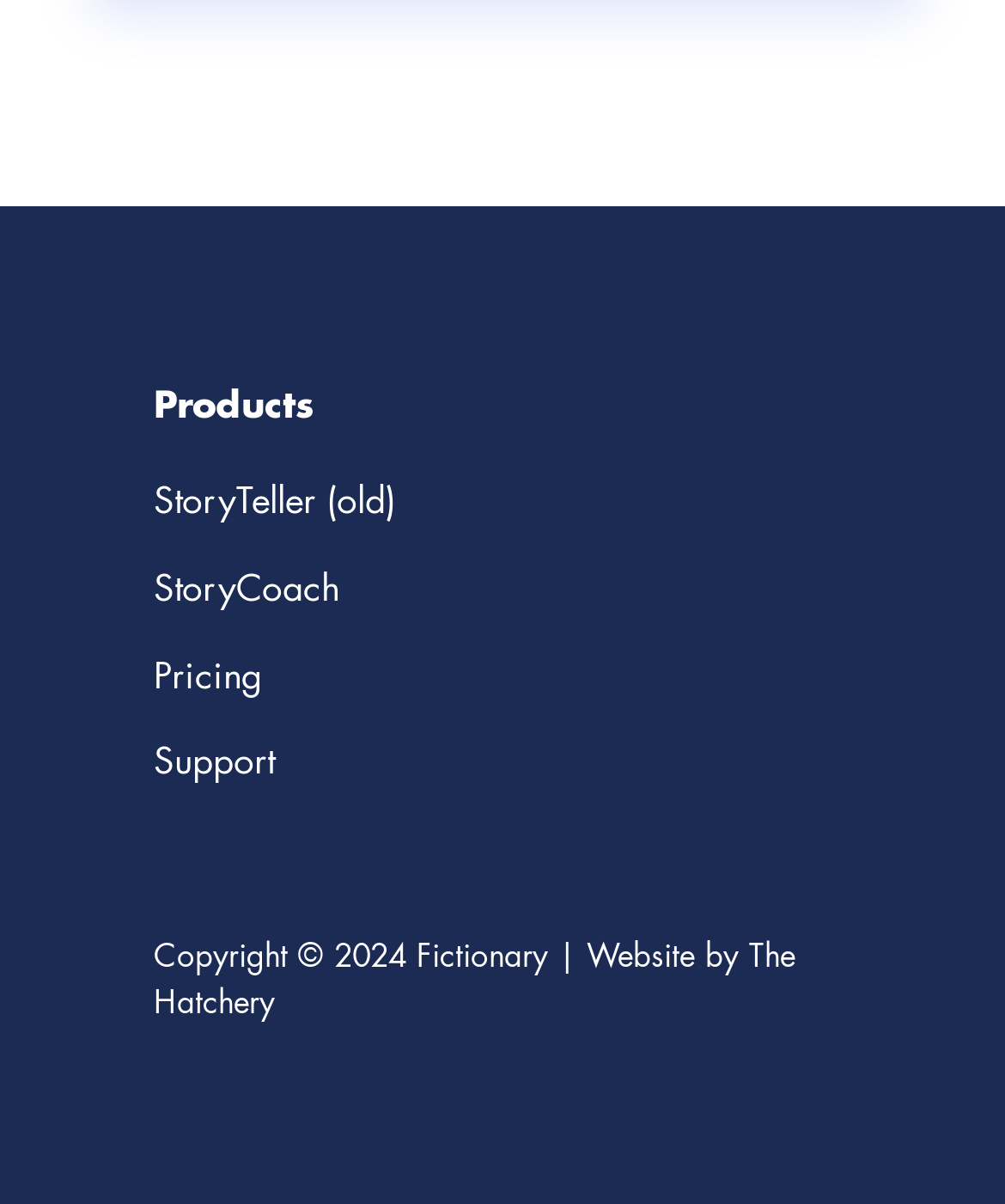How many main sections are there in the navigation menu?
Using the image as a reference, answer the question with a short word or phrase.

5